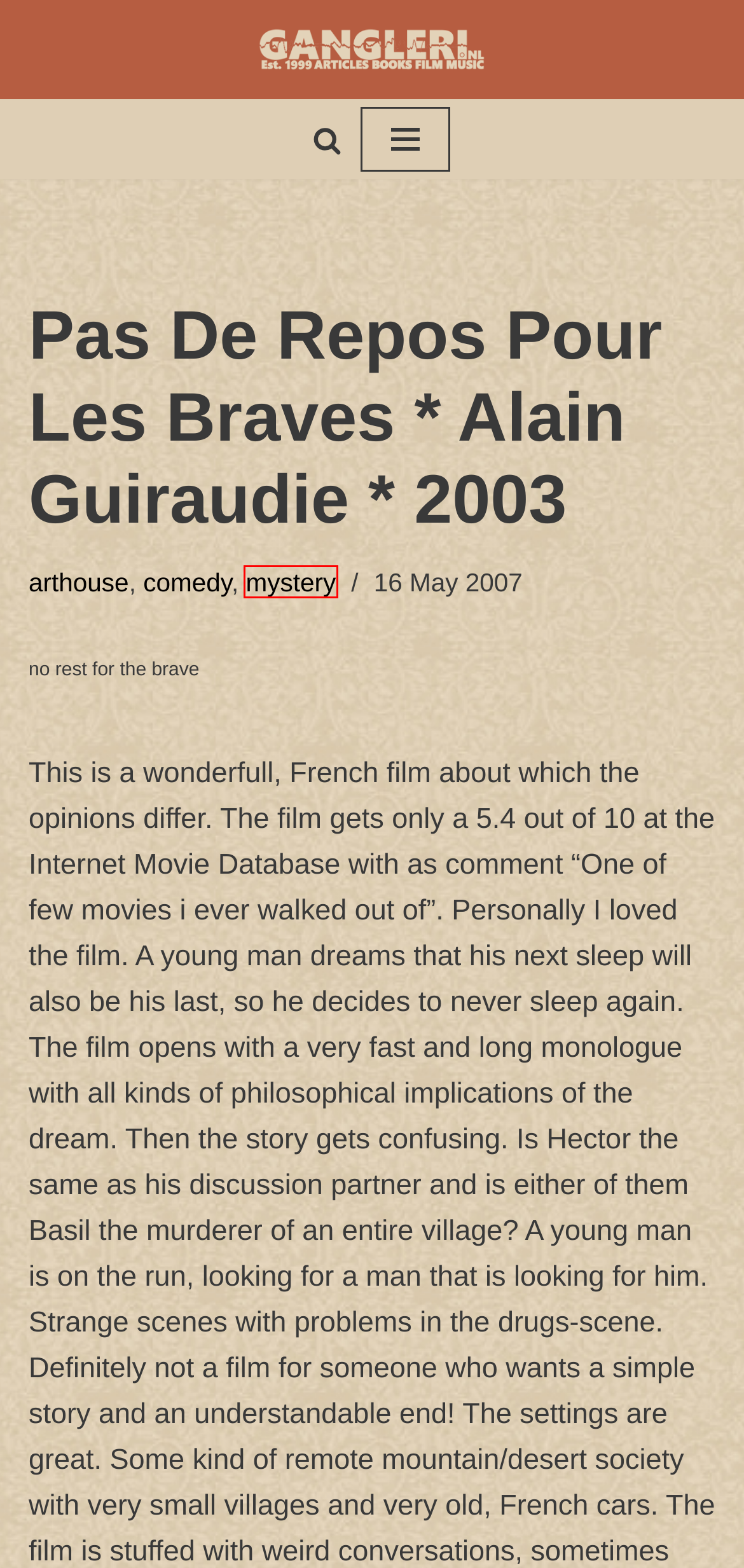You are presented with a screenshot of a webpage containing a red bounding box around an element. Determine which webpage description best describes the new webpage after clicking on the highlighted element. Here are the candidates:
A. The End of the F***ing World (series 2018/9) – Gangleri – film reviews
B. The lost word in the Jewish and Masonic traditions – Gangleri – articles
C. Film weary – Gangleri – the blogs
D. arthouse – Gangleri – film reviews
E. 2022 in film / series – Gangleri – the blogs
F. mystery – Gangleri – film reviews
G. comedy – Gangleri – film reviews
H. Gangleri – film reviews

F